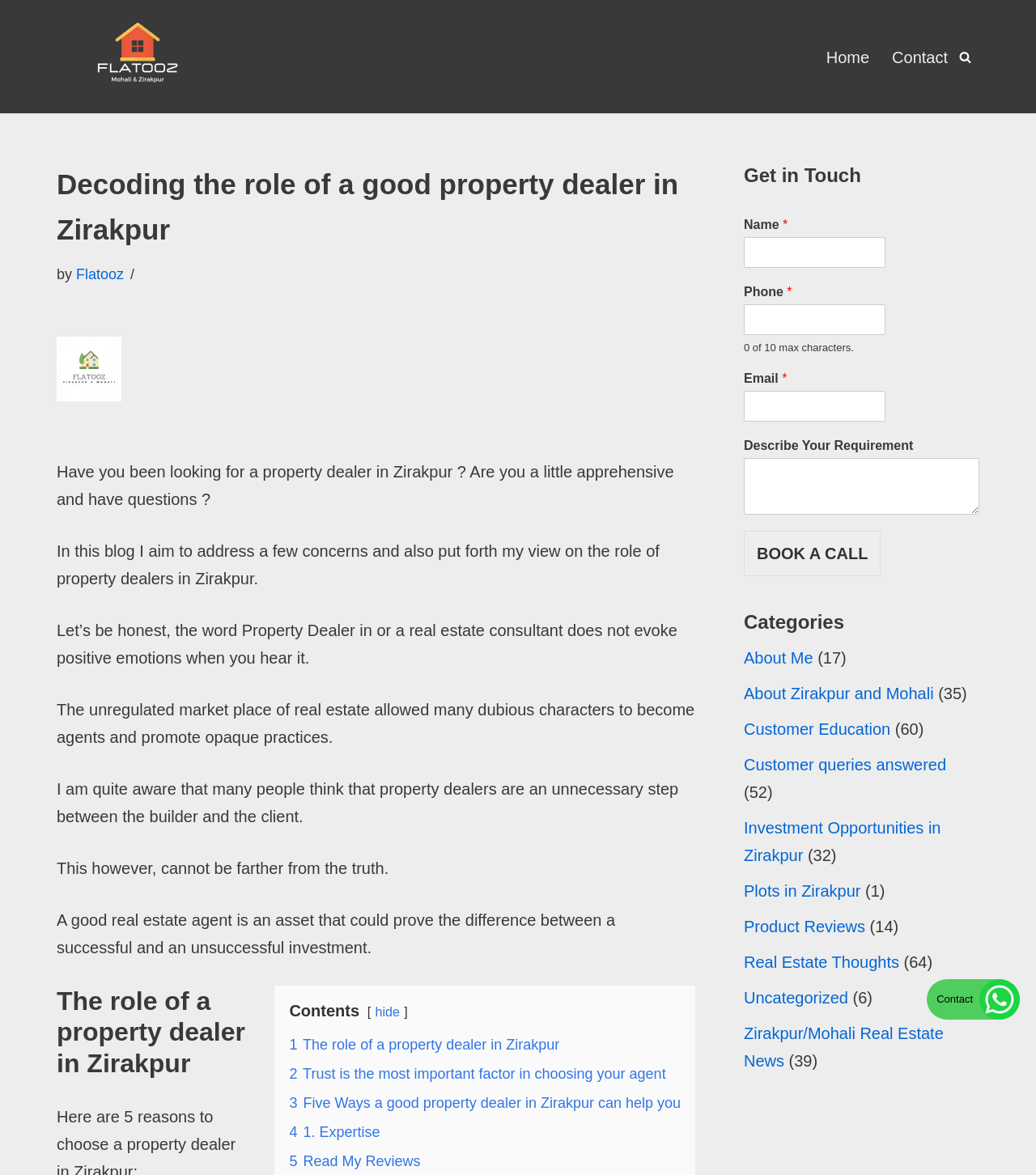Use a single word or phrase to answer the question: 
What is the call-to-action button on the form?

BOOK A CALL